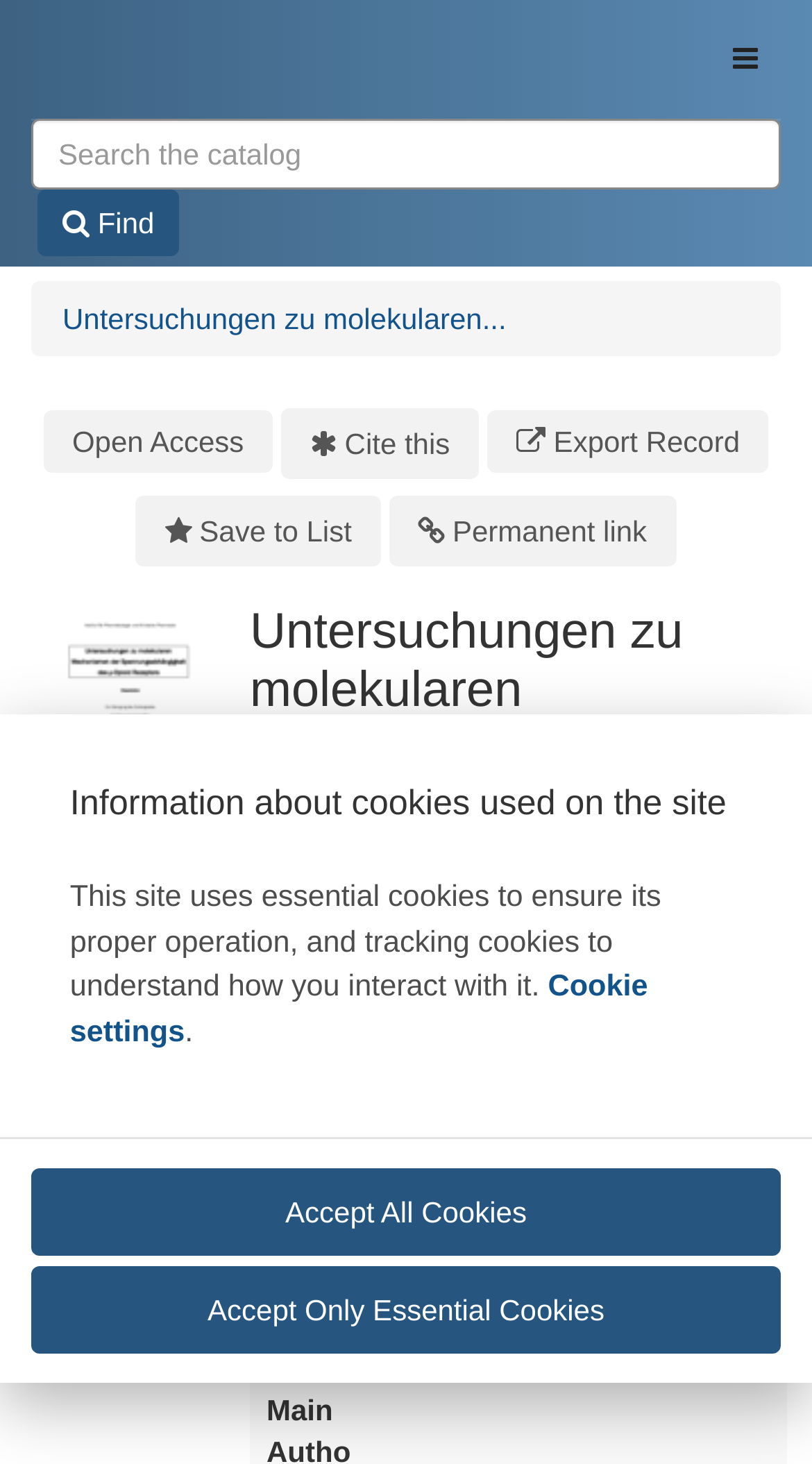Determine which piece of text is the heading of the webpage and provide it.

Untersuchungen zu molekularen Mechanismen der Spannungsabhängigkeit des µ-Opioid Rezeptors